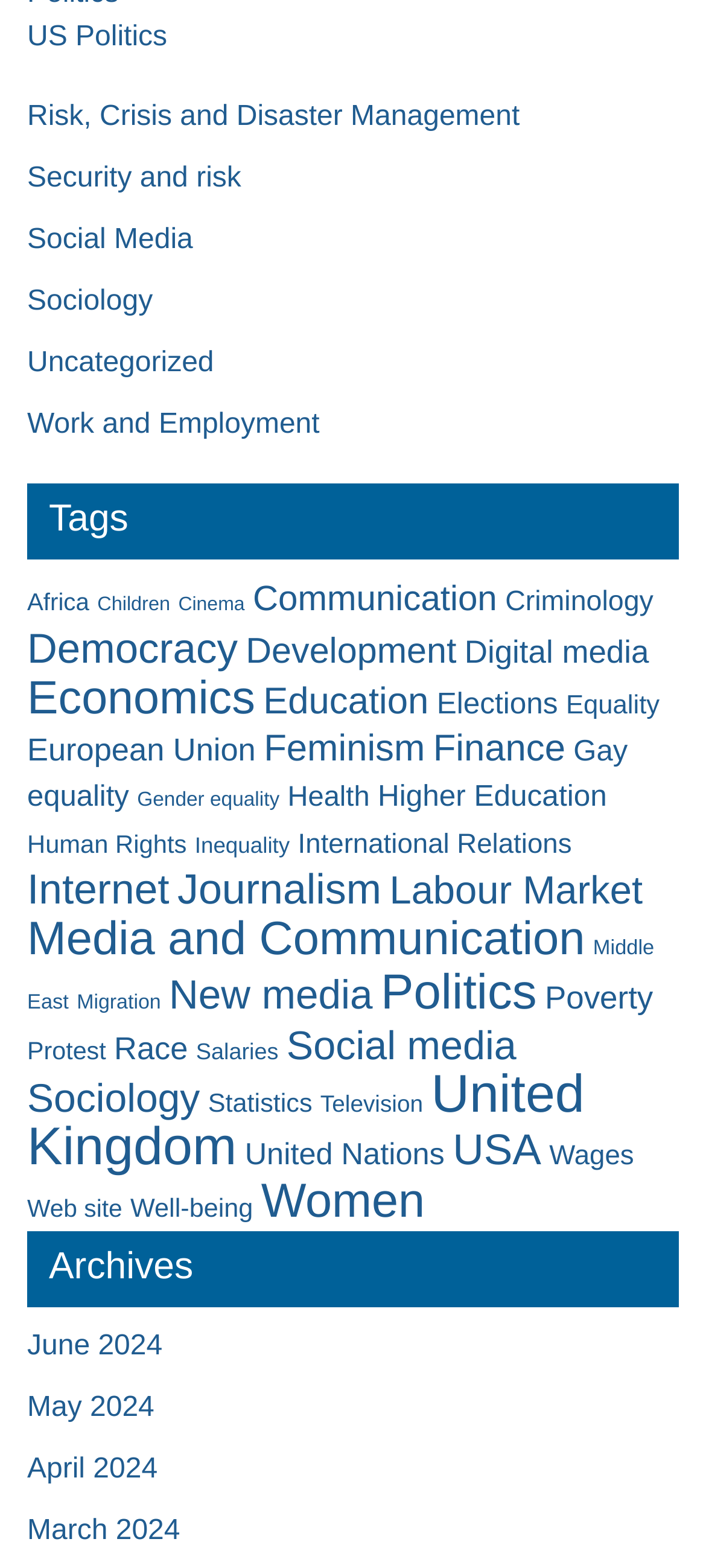What is the first tag listed?
Look at the image and construct a detailed response to the question.

The first tag listed is 'Africa' which is located at the top of the tags section, indicated by the bounding box coordinates [0.038, 0.376, 0.126, 0.393] and has 44 items.